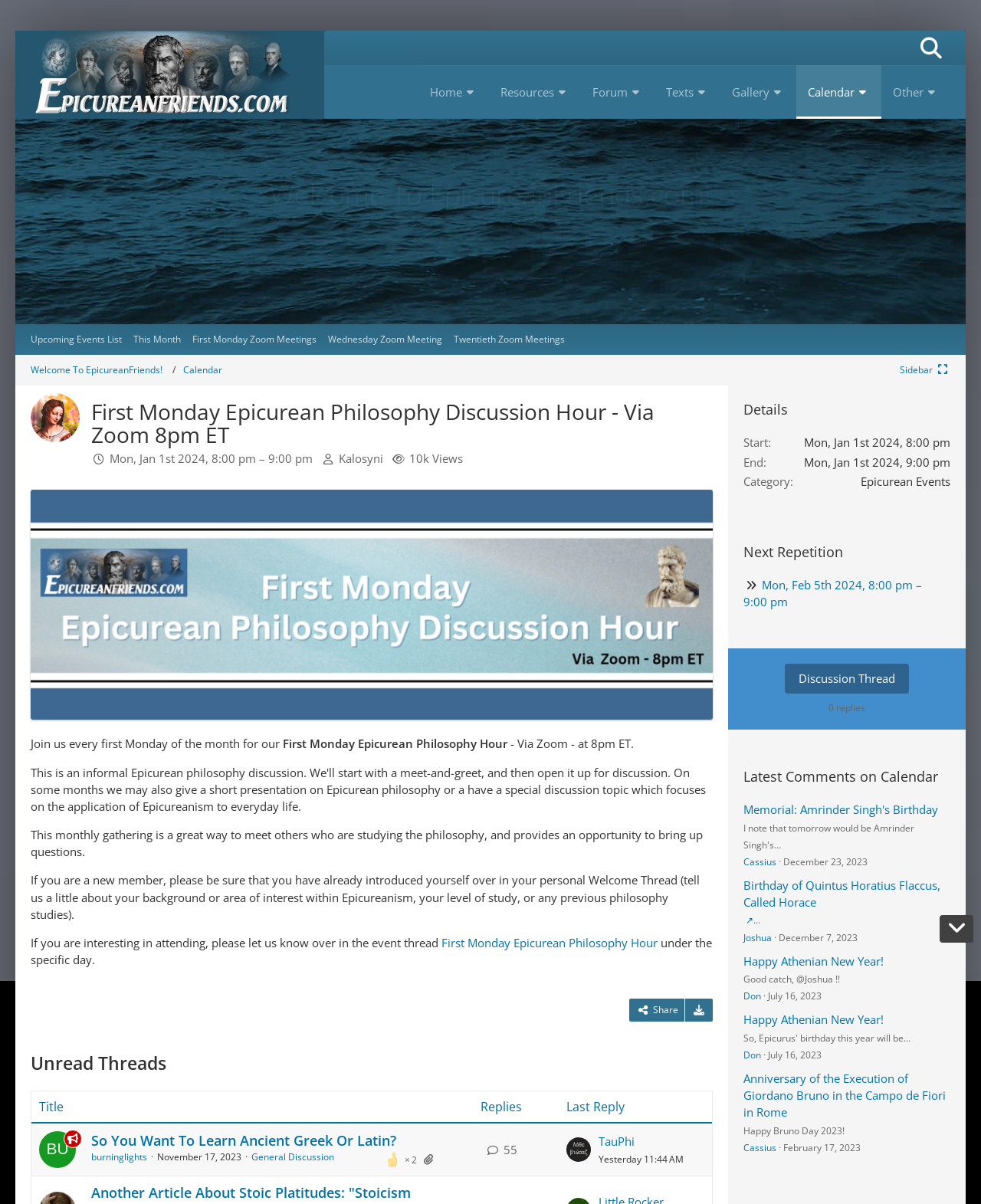Can you extract the primary headline text from the webpage?

First Monday Epicurean Philosophy Discussion Hour - Via Zoom 8pm ET